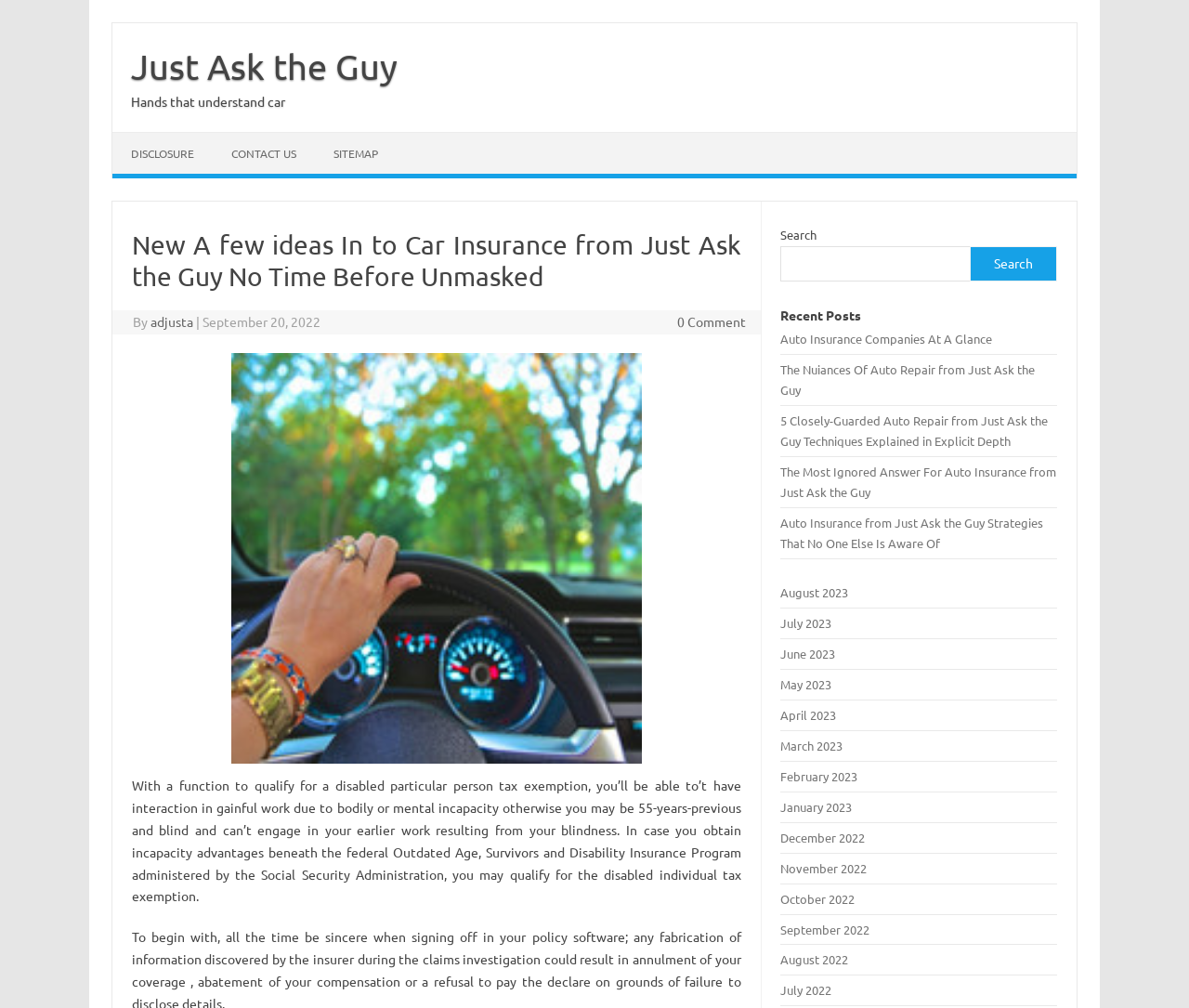What is the topic of the image on the webpage?
Respond to the question with a single word or phrase according to the image.

Auto Insurance Companies